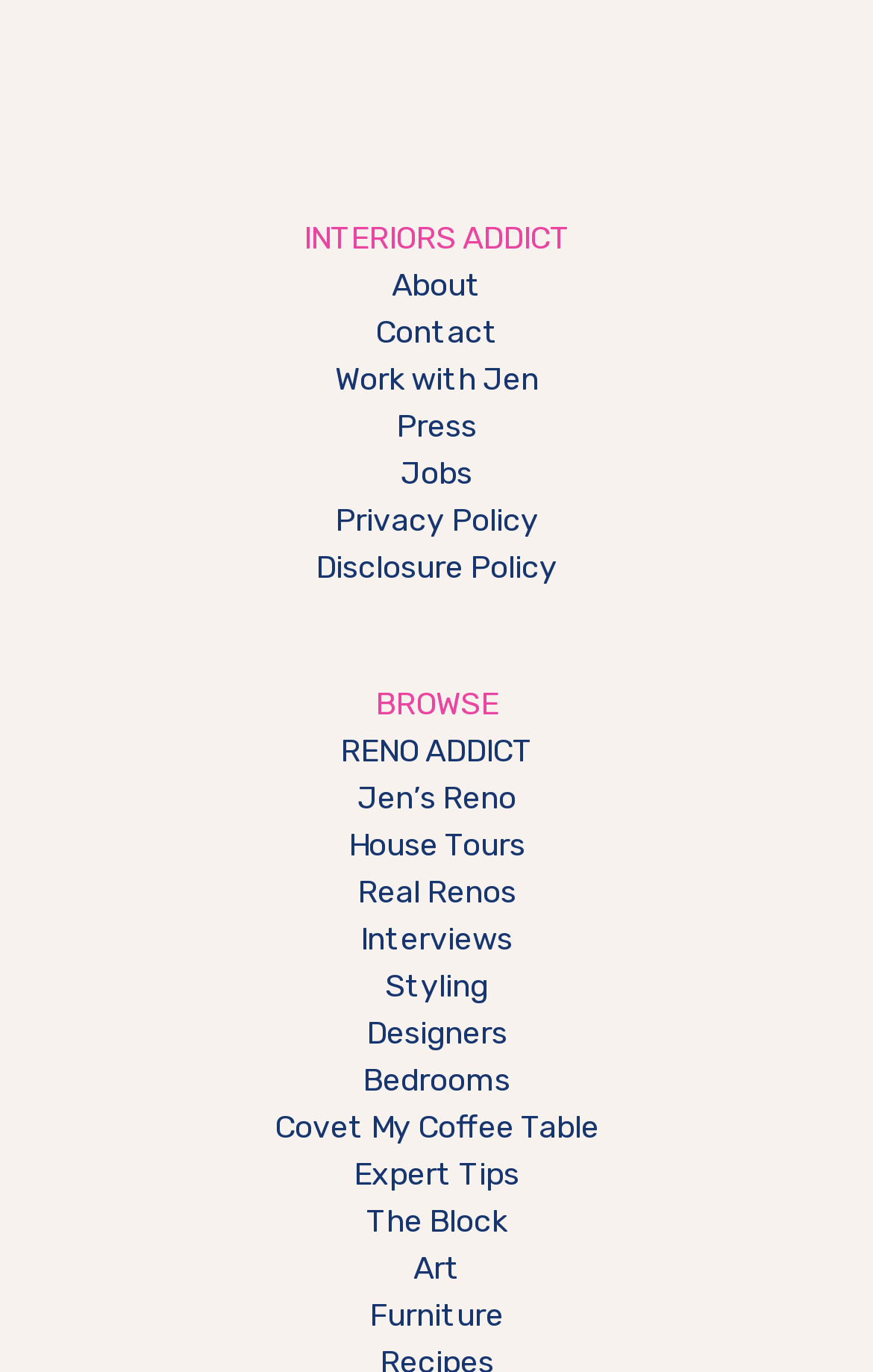Provide a brief response in the form of a single word or phrase:
How many links are there under 'BROWSE'?

15